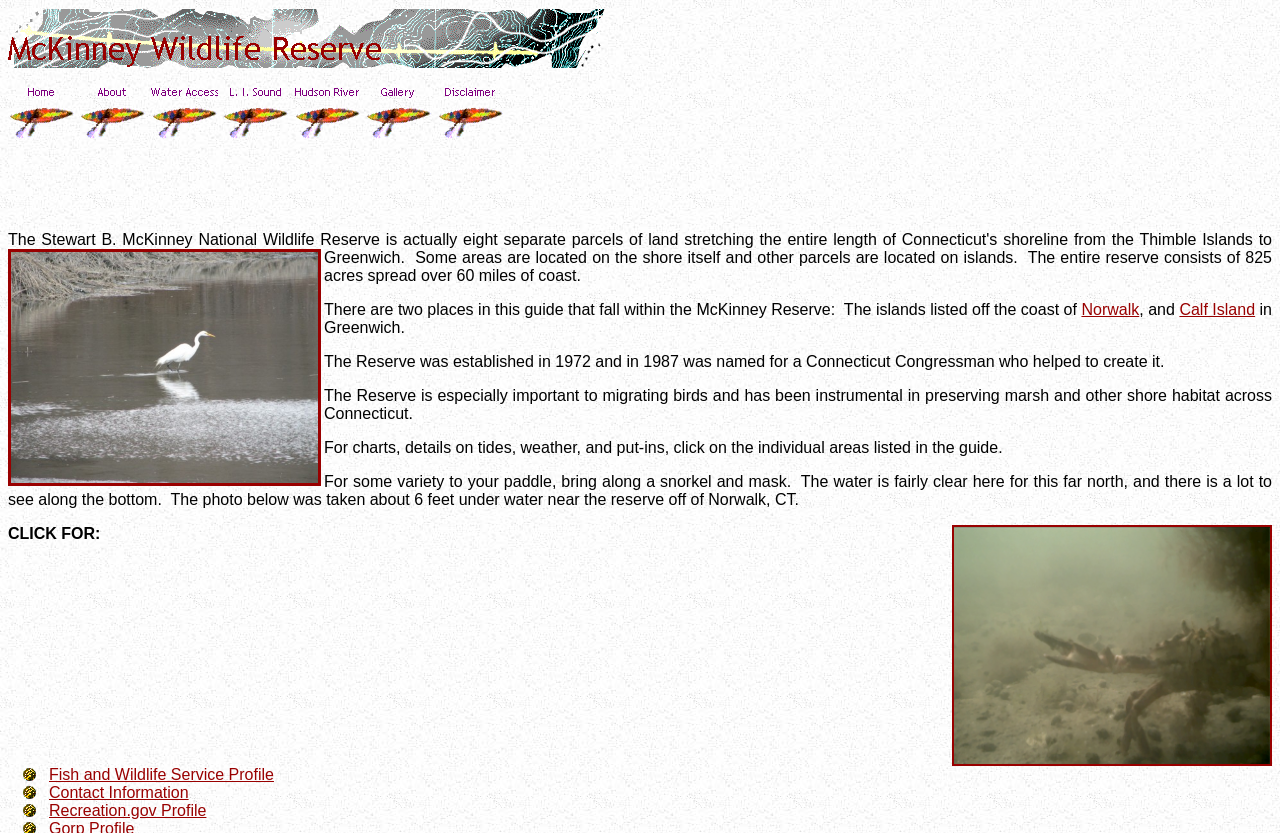Please find and report the bounding box coordinates of the element to click in order to perform the following action: "Click Home". The coordinates should be expressed as four float numbers between 0 and 1, in the format [left, top, right, bottom].

[0.006, 0.117, 0.059, 0.137]